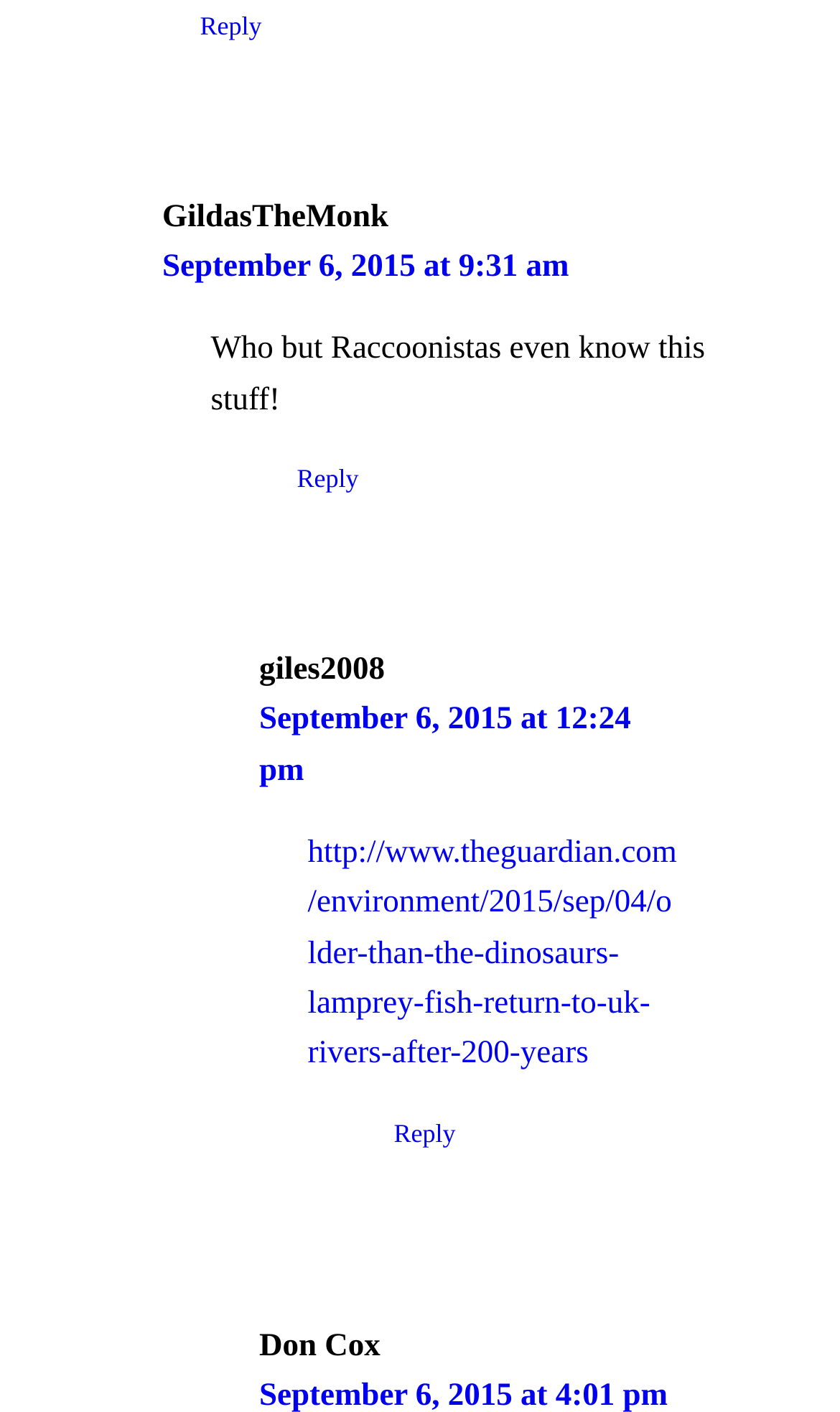What is the username of the person who replied to GildasTheMonk?
Based on the image, respond with a single word or phrase.

giles2008